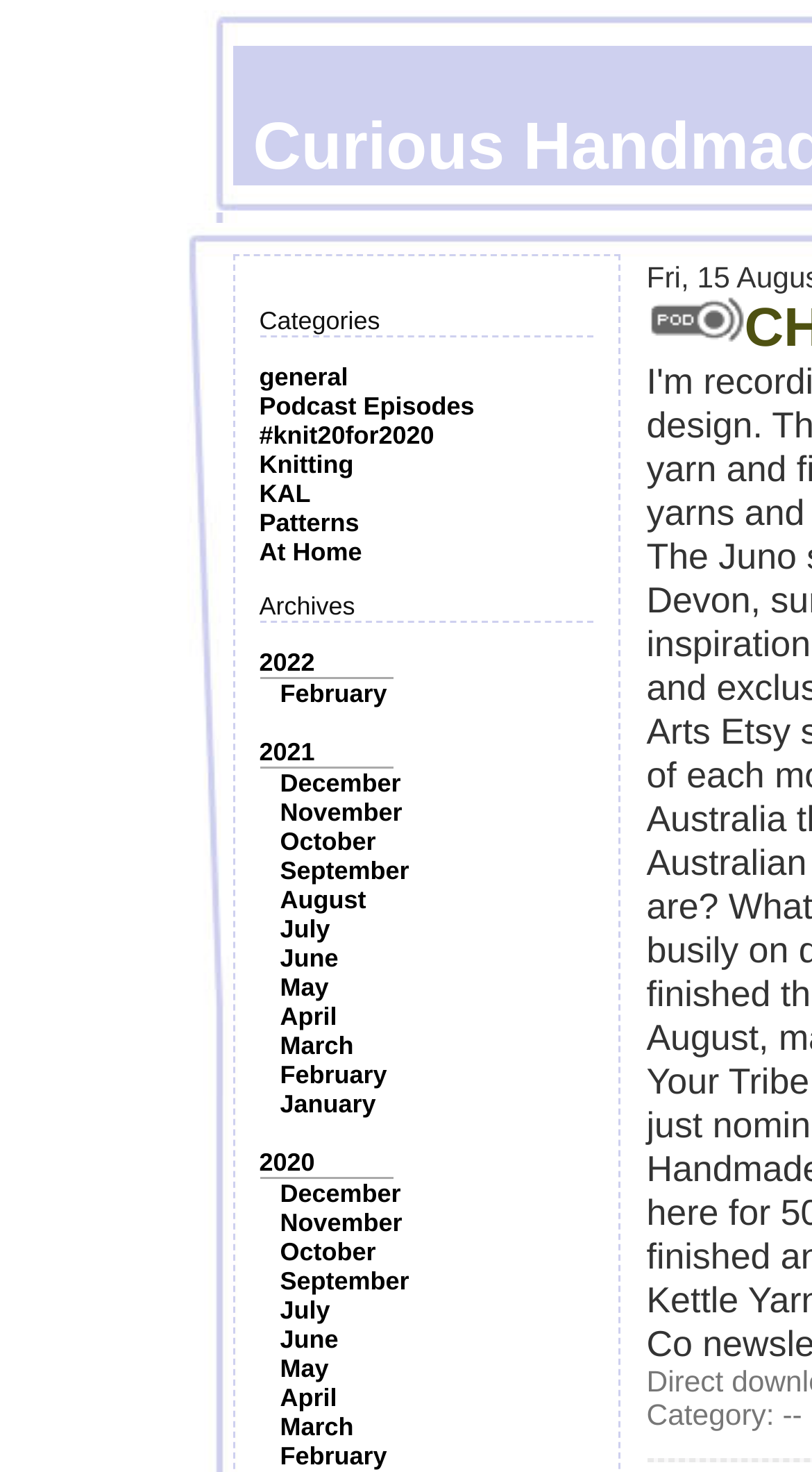Please find the bounding box coordinates of the section that needs to be clicked to achieve this instruction: "View the 'Knitting' page".

[0.319, 0.306, 0.435, 0.325]